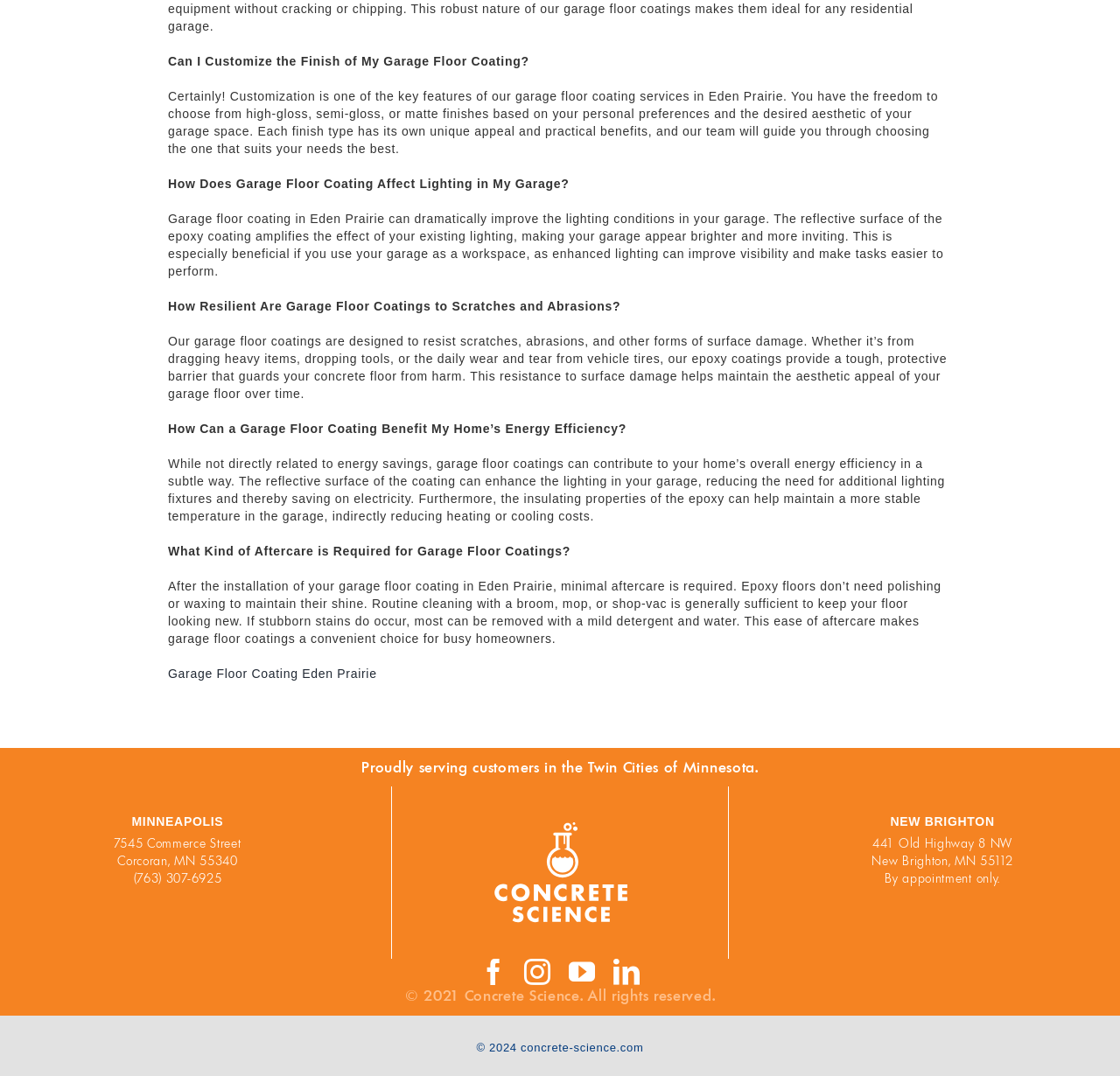Please provide a brief answer to the following inquiry using a single word or phrase:
Where is the company located?

Twin Cities of Minnesota